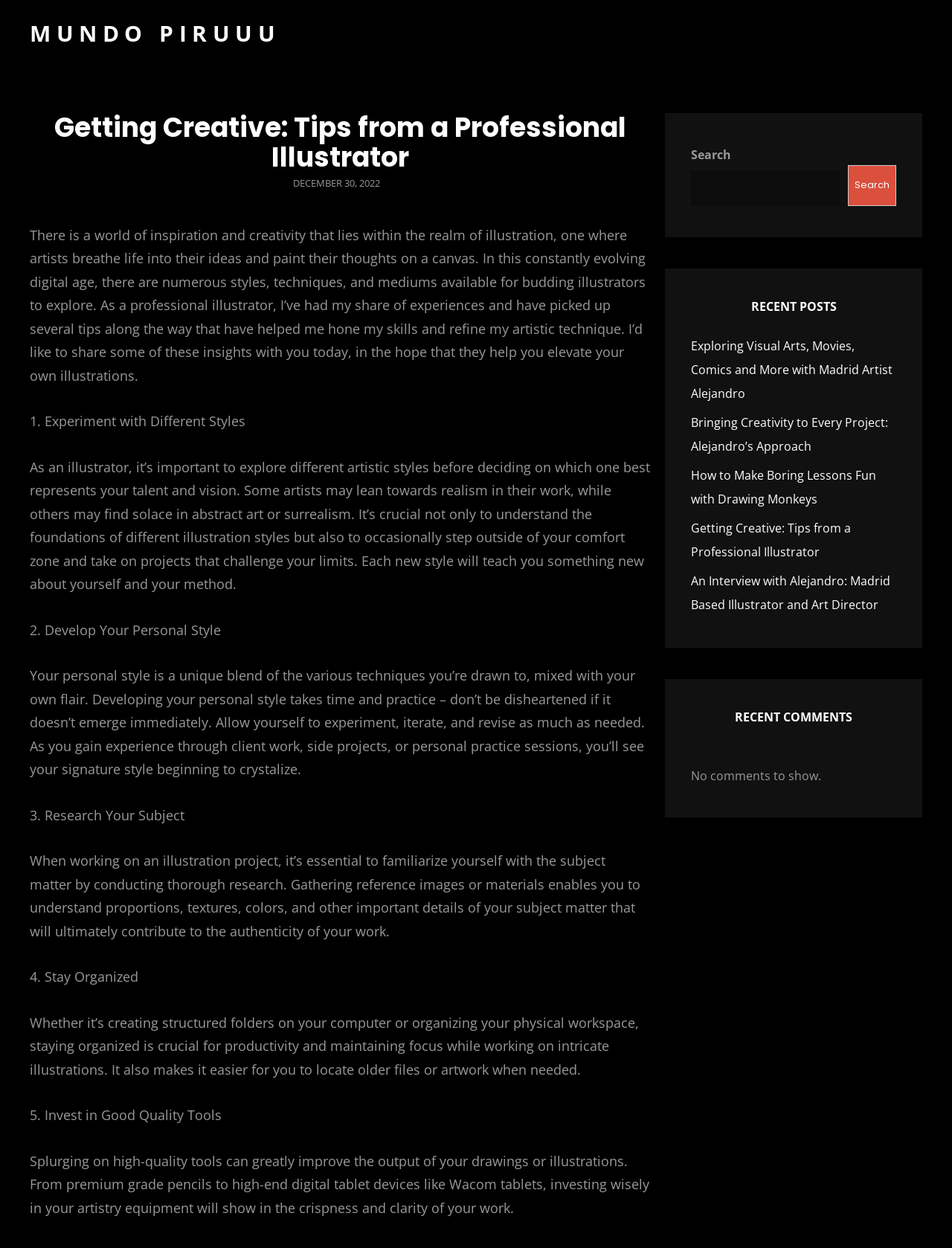Find the bounding box coordinates of the element I should click to carry out the following instruction: "Click the 'DECEMBER 30, 2022' link".

[0.307, 0.141, 0.399, 0.152]